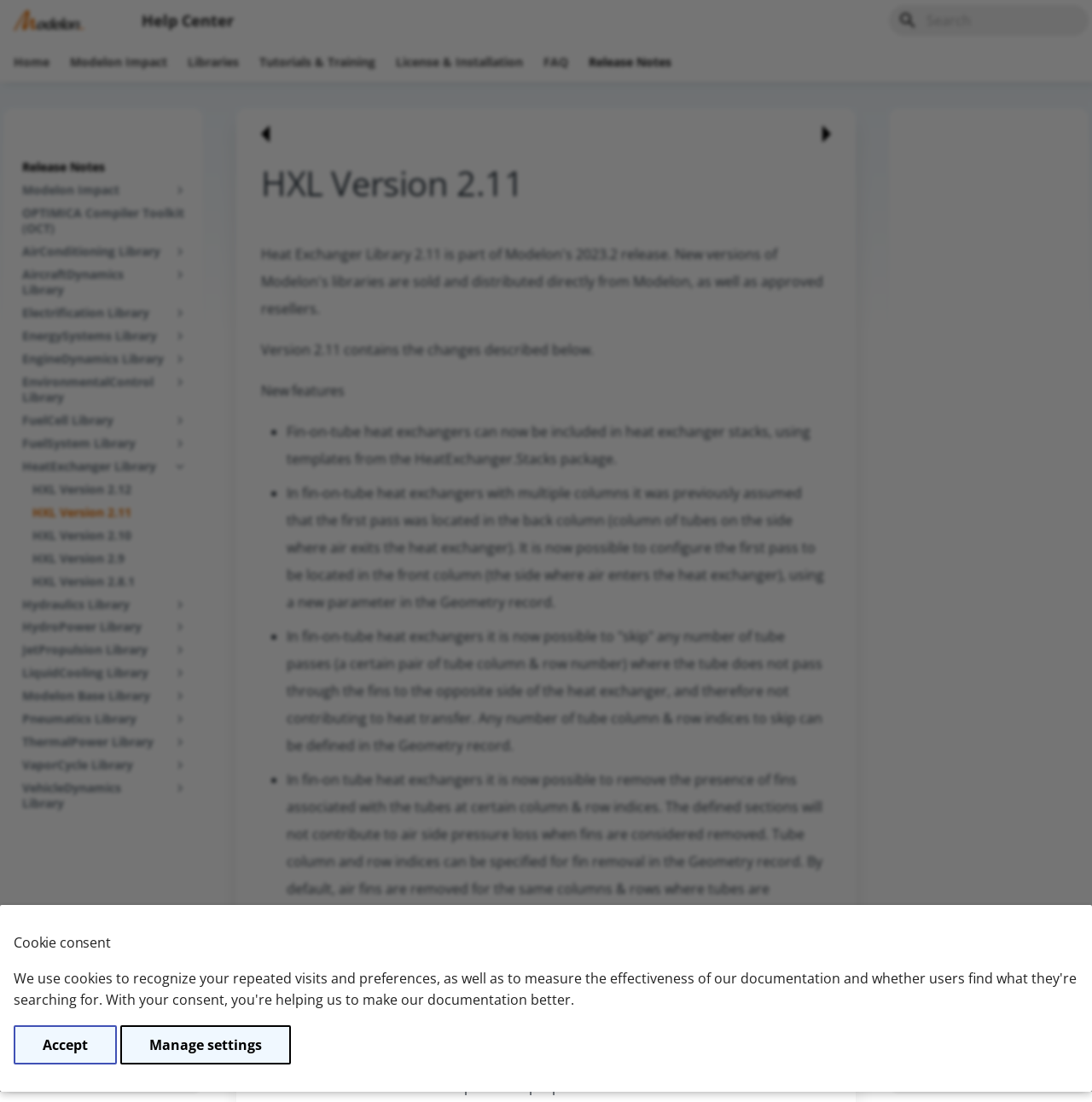Based on the image, provide a detailed and complete answer to the question: 
What is the purpose of the 'Back to top' button?

I inferred the purpose of the button by its name 'Back to top' and its location at the bottom of the page, which suggests that it is used to scroll back to the top of the page.